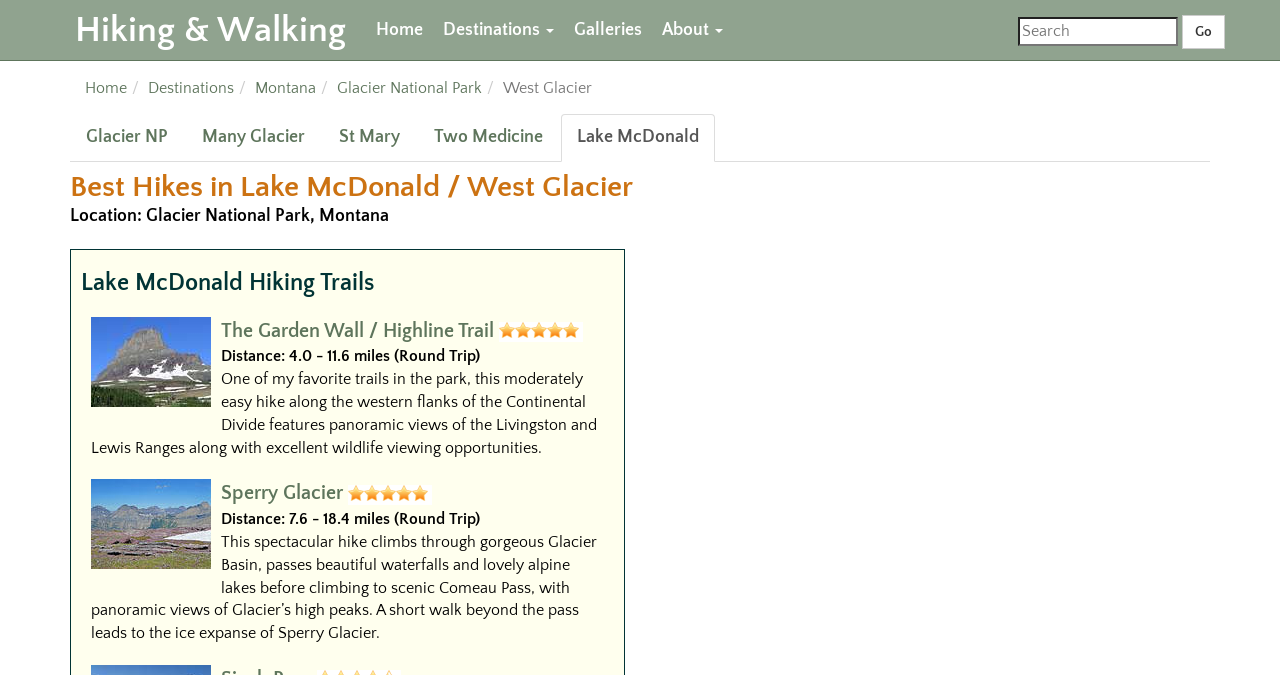How many hiking trails are listed on this page?
Based on the screenshot, respond with a single word or phrase.

3